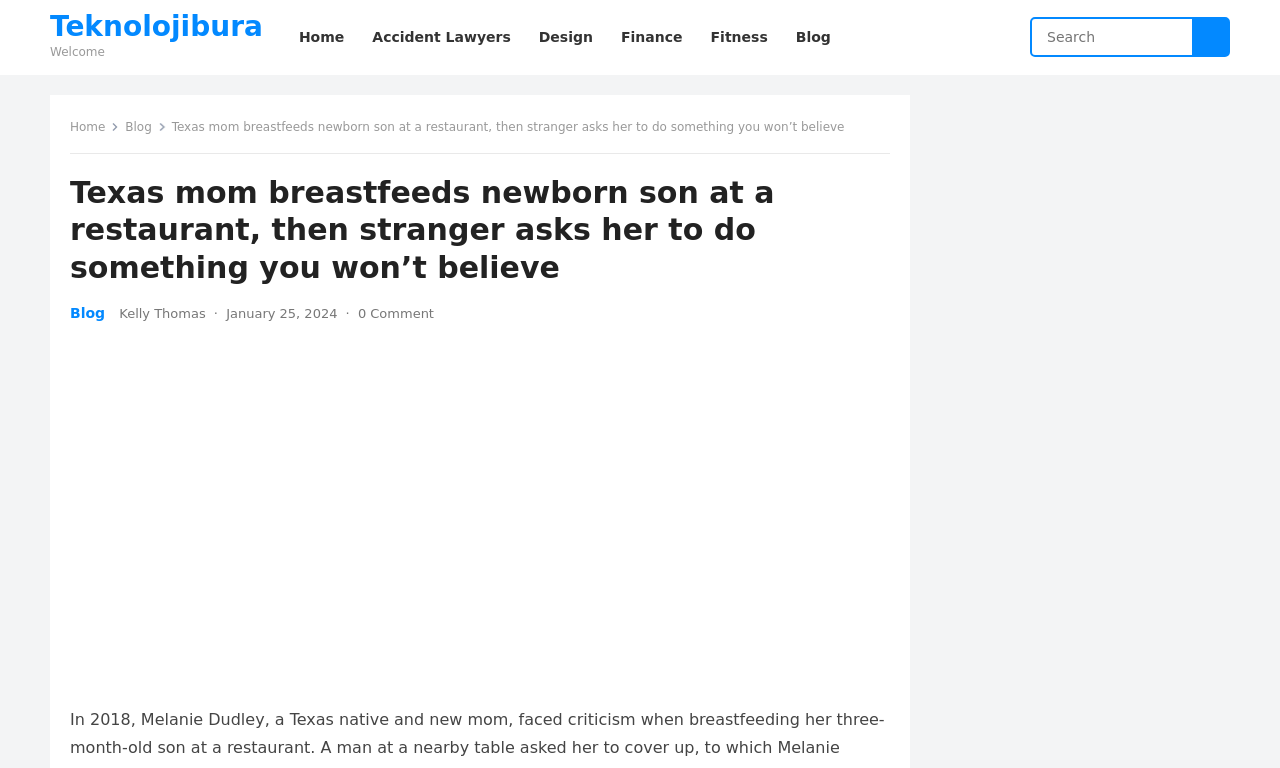Find the bounding box of the UI element described as follows: "Blog".

[0.055, 0.397, 0.082, 0.418]